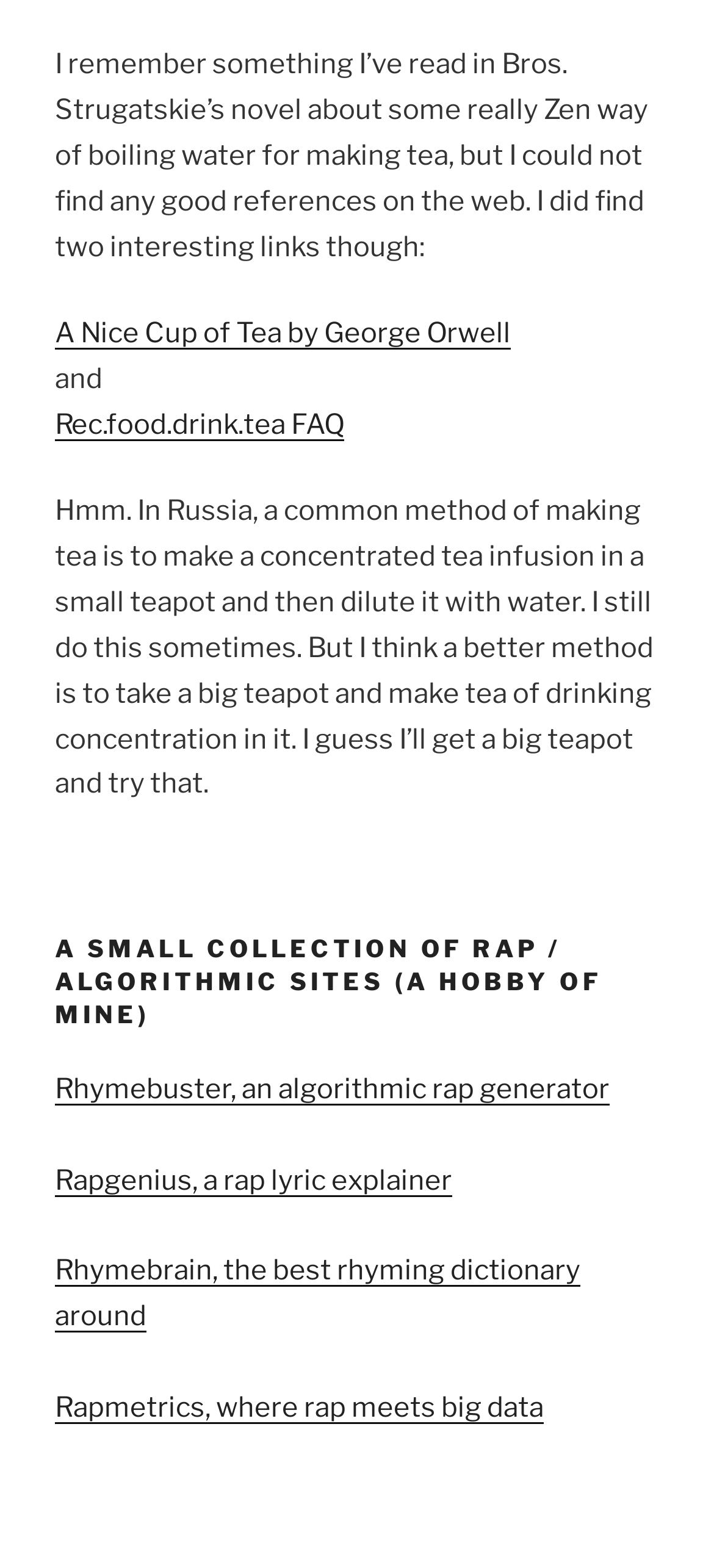What is the topic of the first paragraph?
Answer the question with as much detail as possible.

The first paragraph starts with a sentence about remembering something from a novel, and then talks about making tea, providing two links related to tea. Therefore, the topic of the first paragraph is tea.